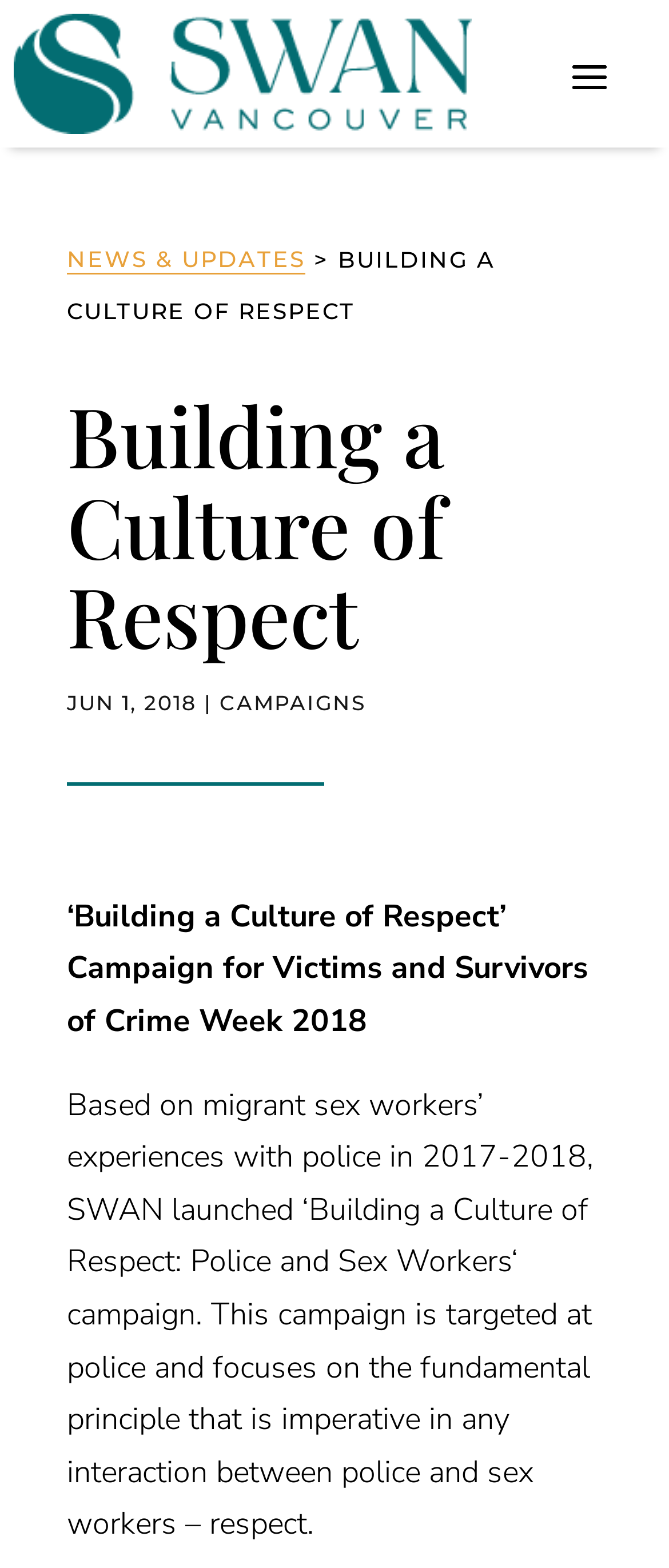Please identify the primary heading of the webpage and give its text content.

Building a Culture of Respect